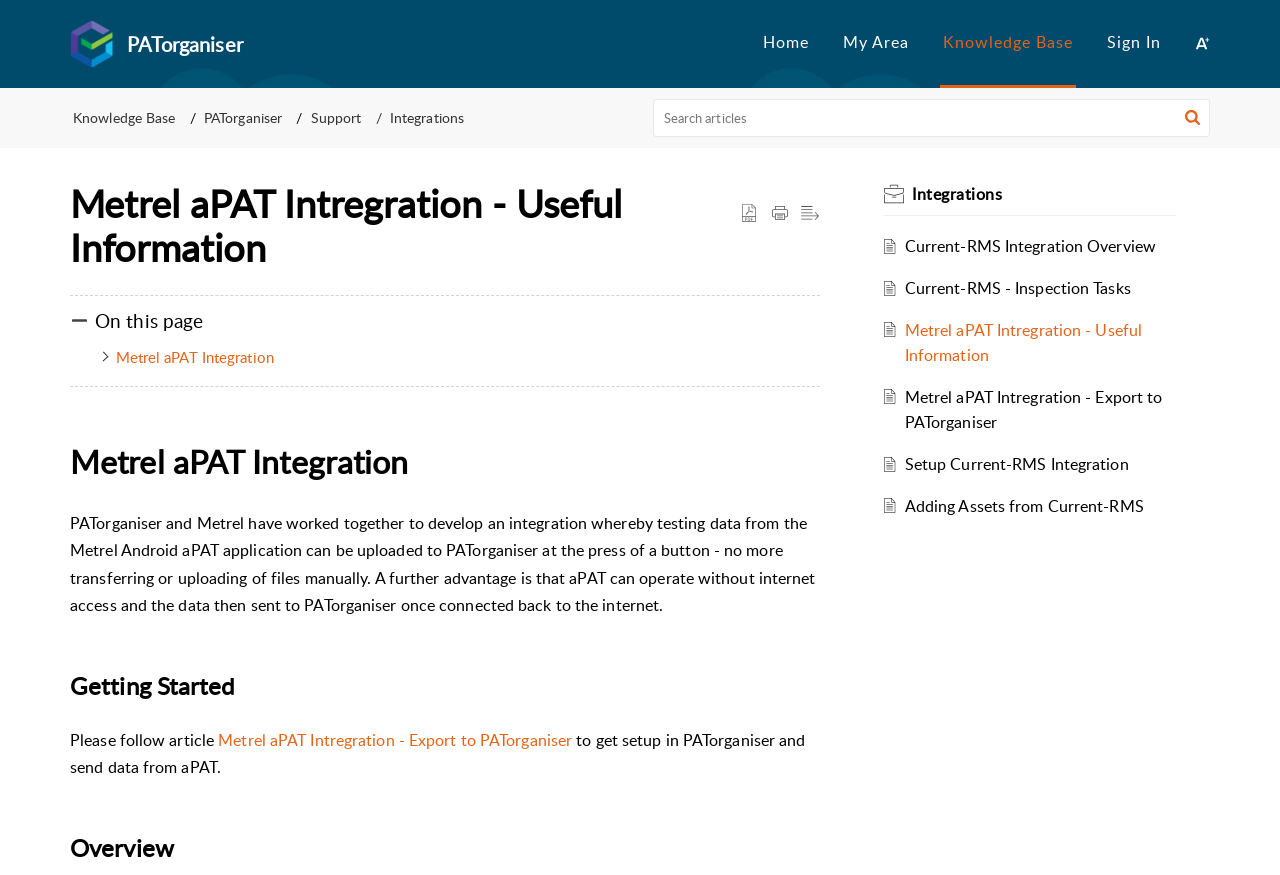Give an in-depth explanation of the webpage layout and content.

The webpage is about Metrel aPAT Integration, providing useful information on integrating testing data from the Metrel Android aPAT application with PATorganiser. 

At the top of the page, there are three "Skip to" links: "Skip to Content", "Skip to Menu", and "Skip to Footer". Below these links, there is a "PATorganiser home" link accompanied by an image. The main menu is located on the right side of the page, with links to "Home", "My Area", "Knowledge Base", and "Login". 

On the left side of the page, there is a breadcrumbs navigation menu with links to "Knowledge Base", "PATorganiser", "Support", and "Integrations". A search bar is located below the breadcrumbs menu, with a search button and an image. 

The main content of the page is divided into sections. The first section has a heading "Metrel aPAT Integration - Useful Information" and provides an introduction to the integration. The second section has a heading "Getting Started" and provides a link to an article on exporting data to PATorganiser. The third section has a heading "Overview" and lists several integrations, including Current-RMS Integration Overview, Current-RMS - Inspection Tasks, Metrel aPAT Integration - Useful Information, Metrel aPAT Integration - Export to PATorganiser, Setup Current-RMS Integration, and Adding Assets from Current-RMS. Each integration is accompanied by an image.